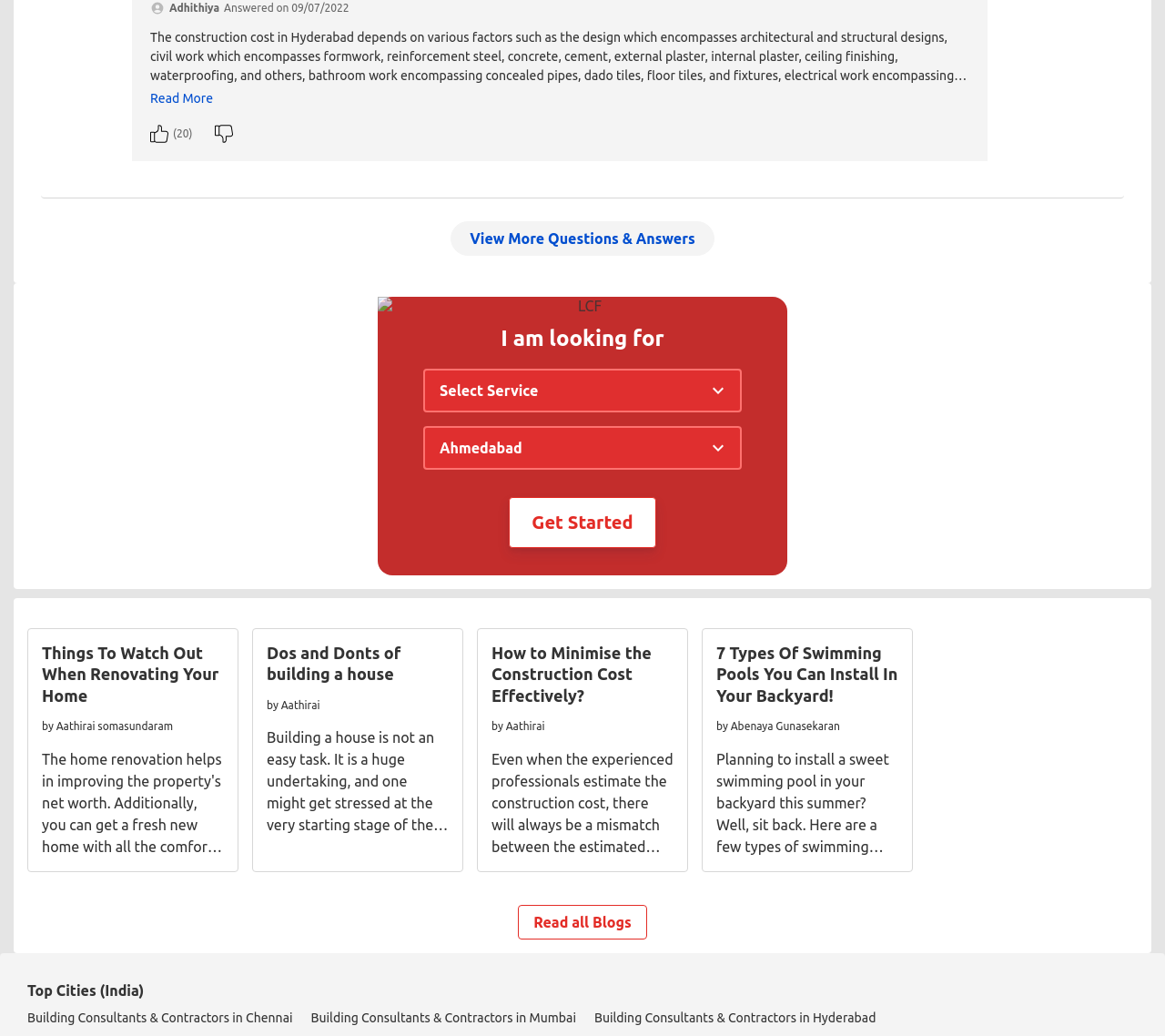Extract the bounding box coordinates for the HTML element that matches this description: "Entrance Exam Coaching". The coordinates should be four float numbers between 0 and 1, i.e., [left, top, right, bottom].

[0.203, 0.594, 0.325, 0.619]